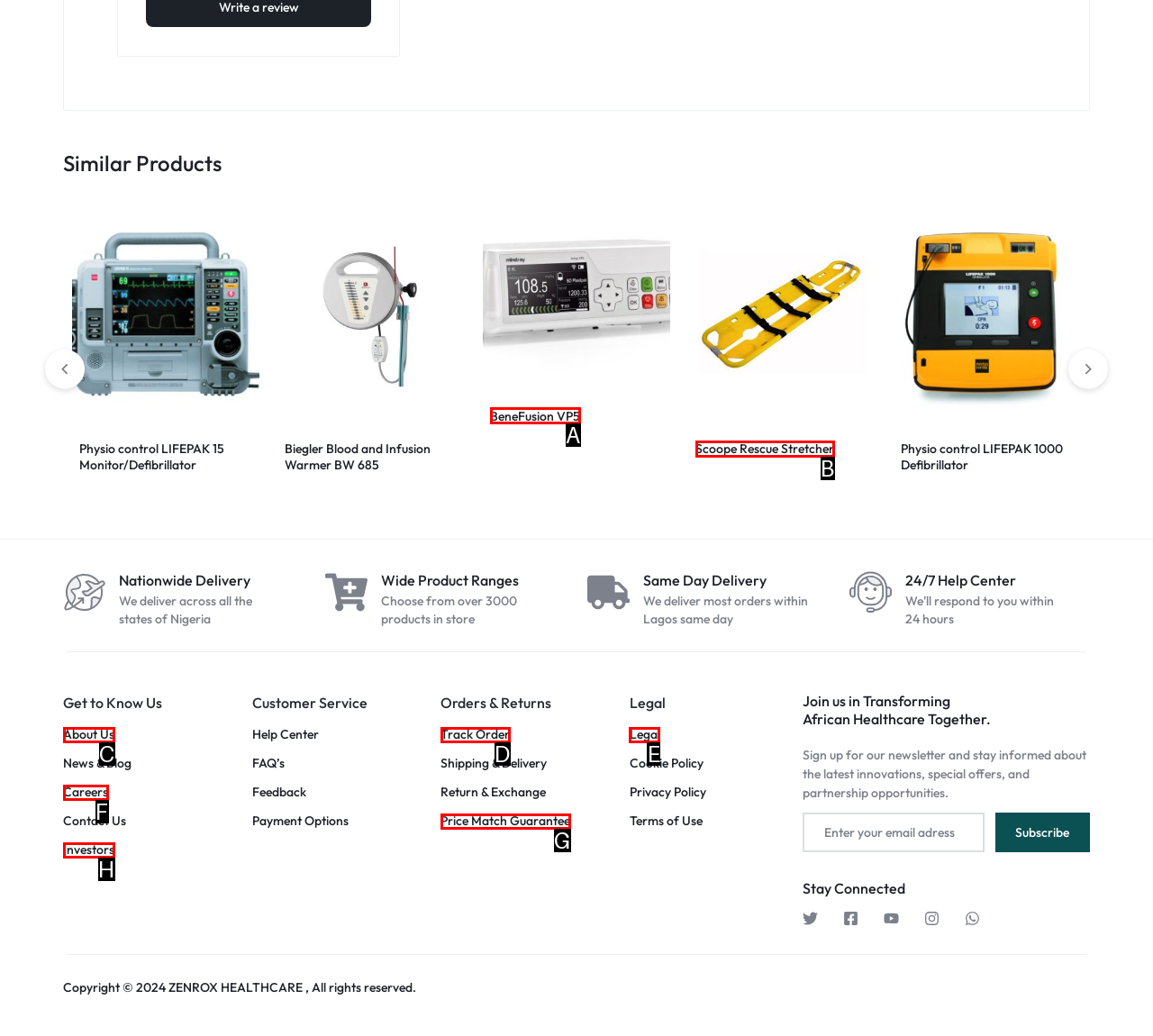Given the description: Margaret Litchfield trial series, select the HTML element that matches it best. Reply with the letter of the chosen option directly.

None